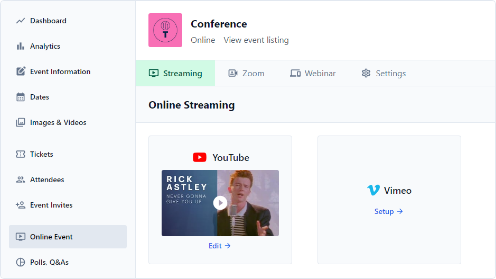What is the purpose of the 'Setup' button in the Vimeo box?
Refer to the screenshot and respond with a concise word or phrase.

To set up Vimeo